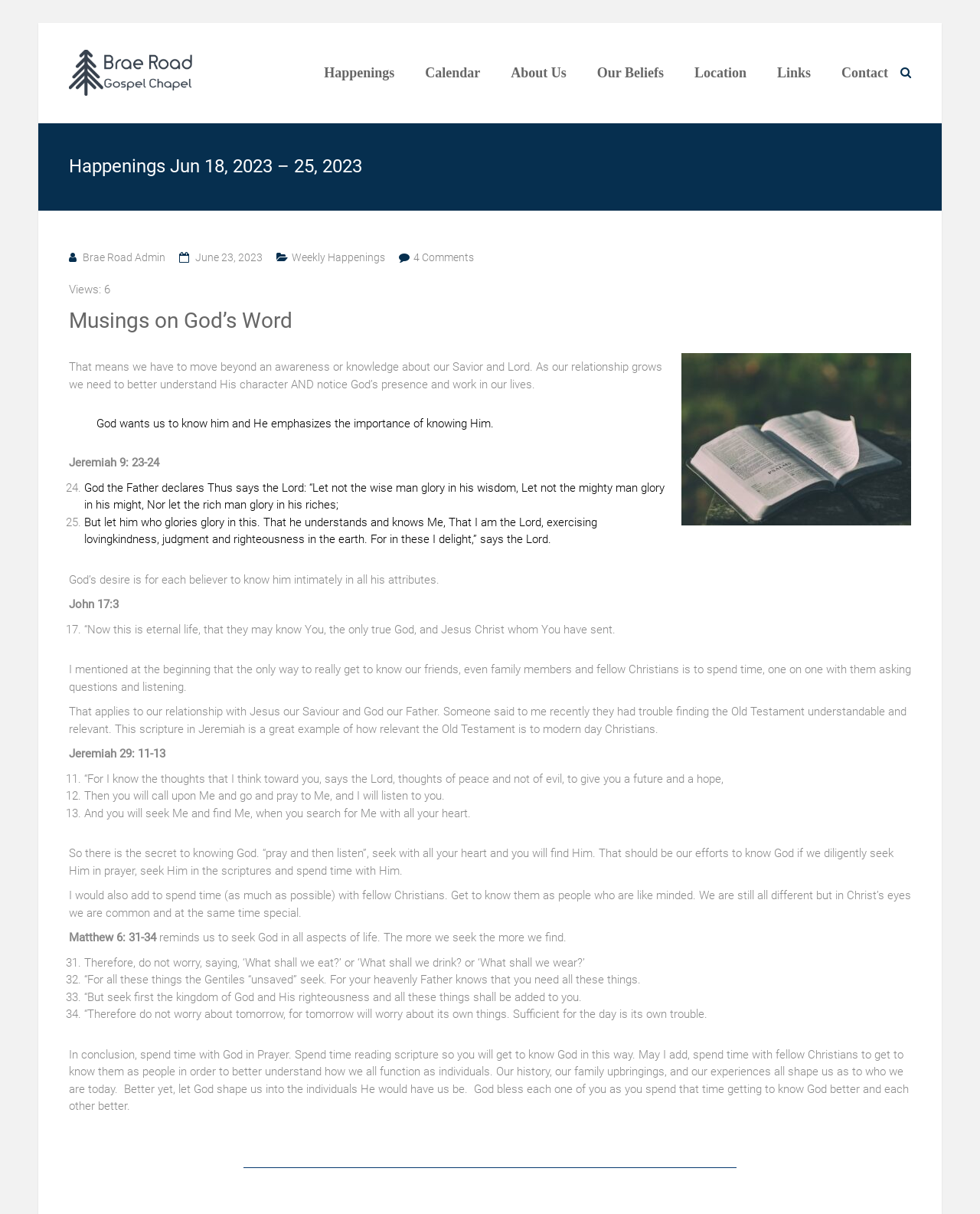Please locate the bounding box coordinates of the region I need to click to follow this instruction: "Visit 'About Us' page".

[0.521, 0.038, 0.578, 0.082]